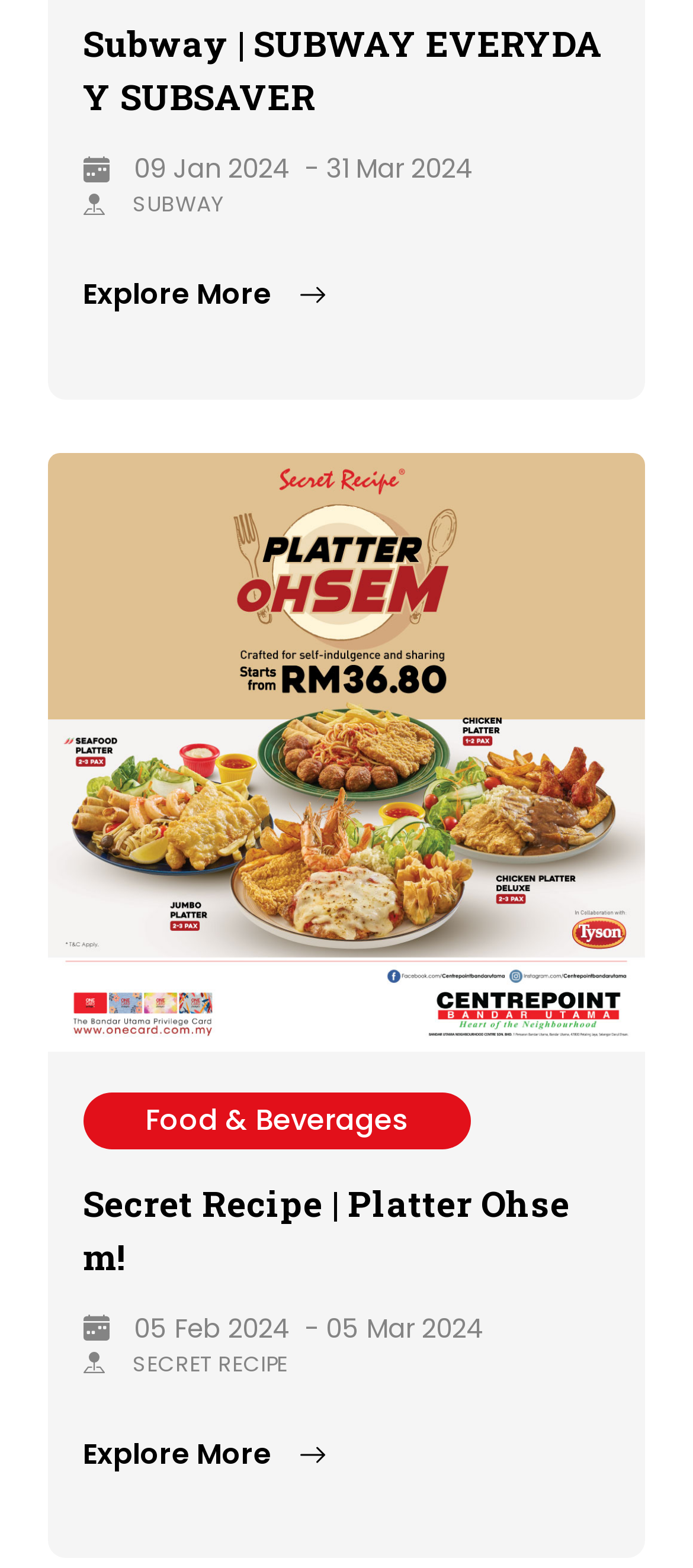Provide a brief response using a word or short phrase to this question:
What is the purpose of the 'Explore More' button?

To explore more